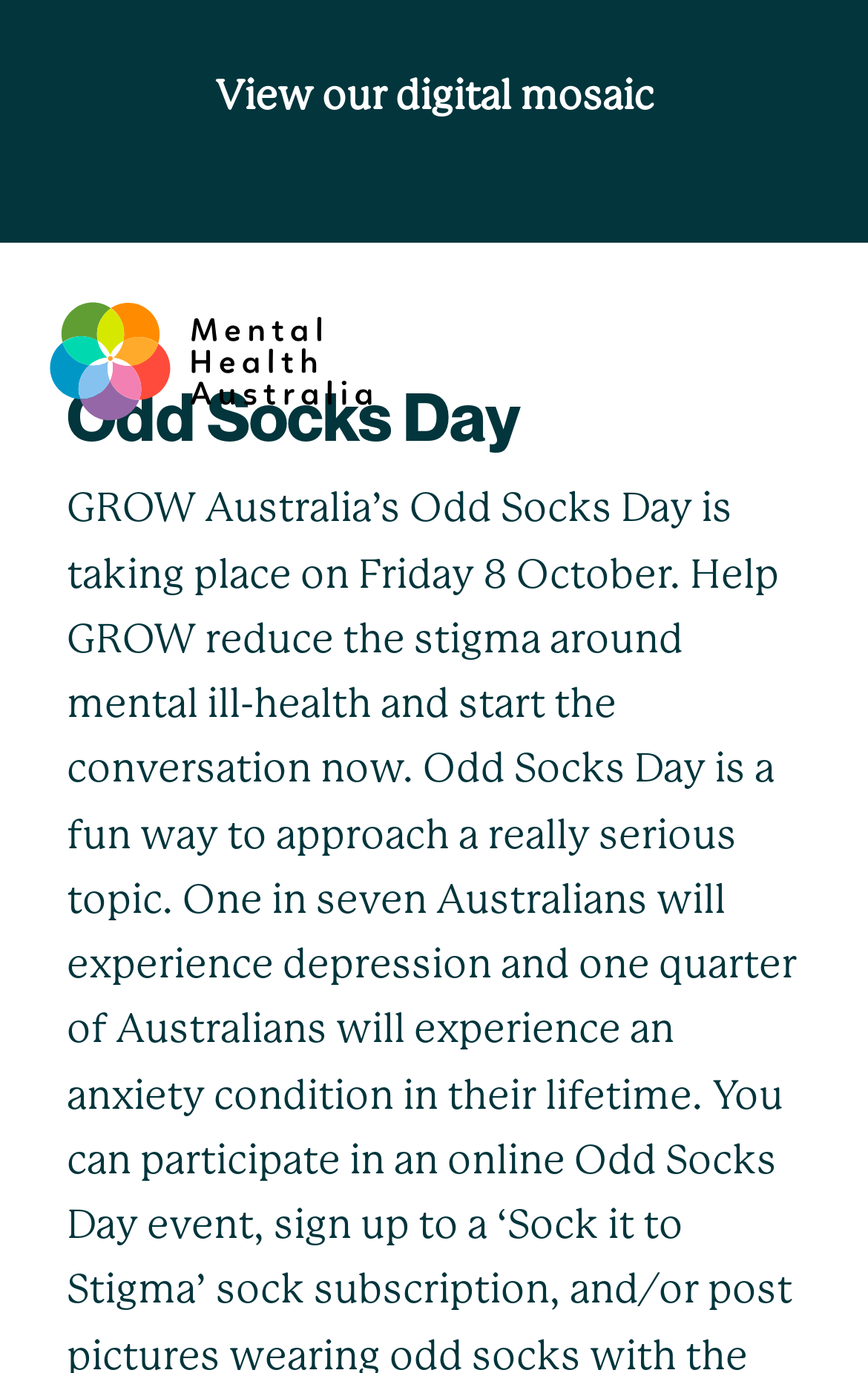Generate a comprehensive caption for the webpage you are viewing.

The webpage is dedicated to promoting GROW Australia's Odd Socks Day, an event aimed at reducing the stigma around mental ill-health. At the top-right corner, there is a button. Below it, a series of links are arranged vertically, including "Register", "Our Stories", "Our Partners", "Around Australia", "Mental Health Tips", "Need Help?", "About", and "Contact Us". 

On the top-left side, there is a link to "Mental Health Australia Logo", accompanied by an image of the logo. Next to the logo, the text "Mental health Australia" is displayed. 

Above the vertical list of links, a prominent header reads "Odd Socks Day". 

Additionally, there are two skip links at the top-left corner, allowing users to navigate to the main content or footer of the page. Another link, "View our digital mosaic", is positioned near the top-center of the page.